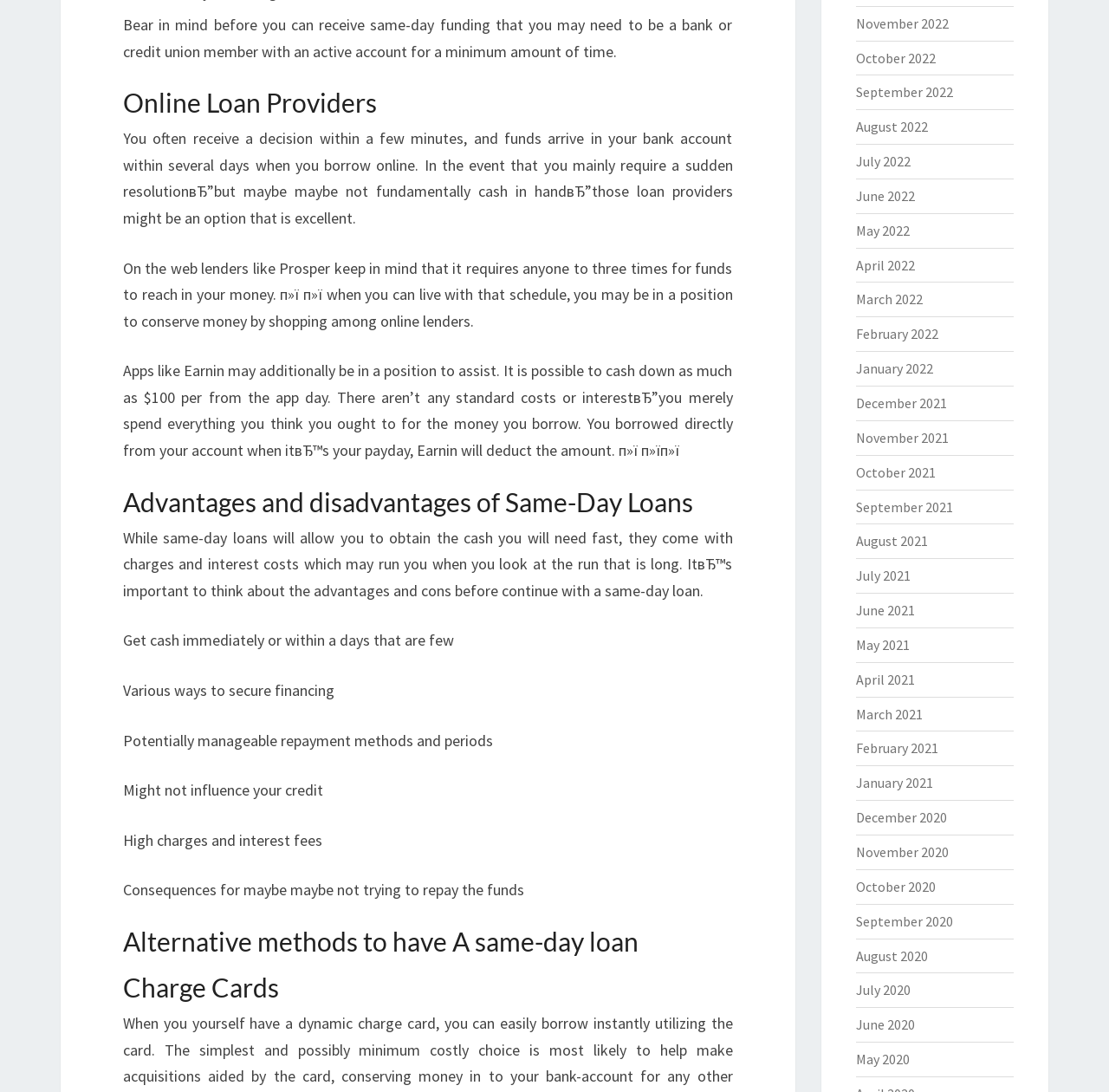What is the benefit of using online lenders like Prosper?
Please answer the question with a single word or phrase, referencing the image.

Save money